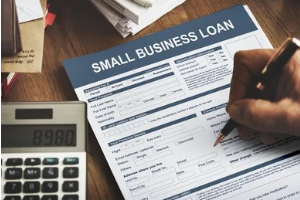Based on the image, give a detailed response to the question: What is the number displayed on the calculator?

The calculator in the foreground of the image displays the number 8980, suggesting that financial calculations are involved in preparing the loan application.